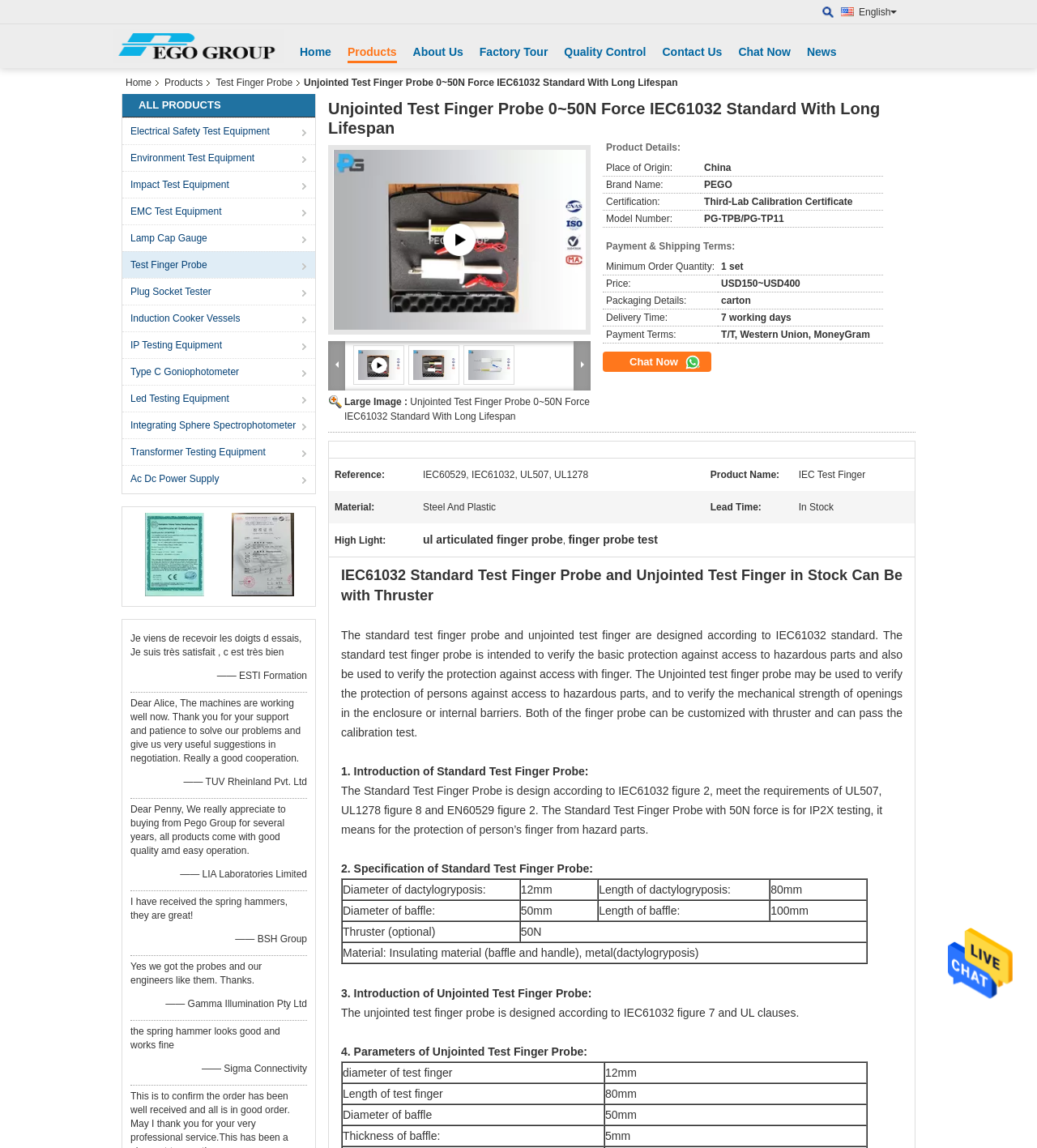Provide the bounding box coordinates of the area you need to click to execute the following instruction: "View the 'Home' page".

[0.289, 0.04, 0.319, 0.051]